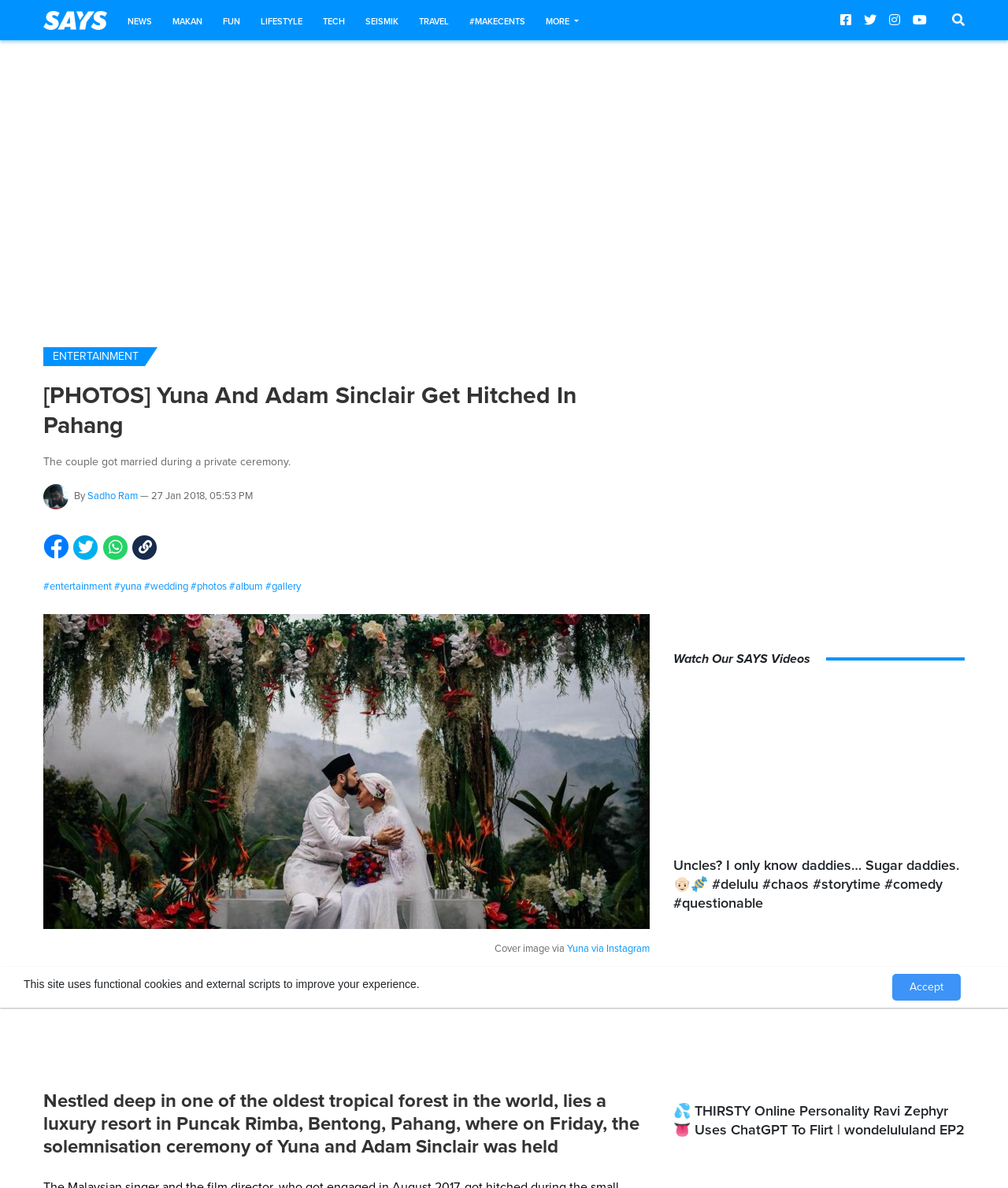Generate a comprehensive description of the contents of the webpage.

This webpage appears to be an entertainment news article about the wedding of Yuna and Adam Sinclair. The title of the article is "[PHOTOS] Yuna And Adam Sinclair Get Hitched In Pahang" and is displayed prominently at the top of the page. Below the title, there is a brief summary of the article, which reads "The couple got married during a private ceremony."

The page has a navigation menu at the top with links to various categories such as NEWS, MAKAN, FUN, LIFESTYLE, TECH, SEISMIK, TRAVEL, and #MAKECENTS. There is also a search bar located at the top right corner of the page.

The main content of the article is divided into sections, with the first section featuring a large image. The article text is written in a clear and concise manner, with headings and subheadings used to break up the content. The text describes the wedding ceremony, which took place at a luxury resort in Pahang.

There are several social media links and icons scattered throughout the page, including Facebook, Twitter, Instagram, and more. These links are located at the bottom of the article and allow users to share the content on their social media platforms.

In addition to the main article, there are several other sections on the page, including a "Watch Our SAYS Videos" section and a section featuring two iframes with videos. These sections are located at the bottom of the page and appear to be related to the article's content.

Finally, there is a notice at the bottom of the page that informs users that the site uses functional cookies and external scripts to improve their experience. There is also an "Accept" button located next to this notice.